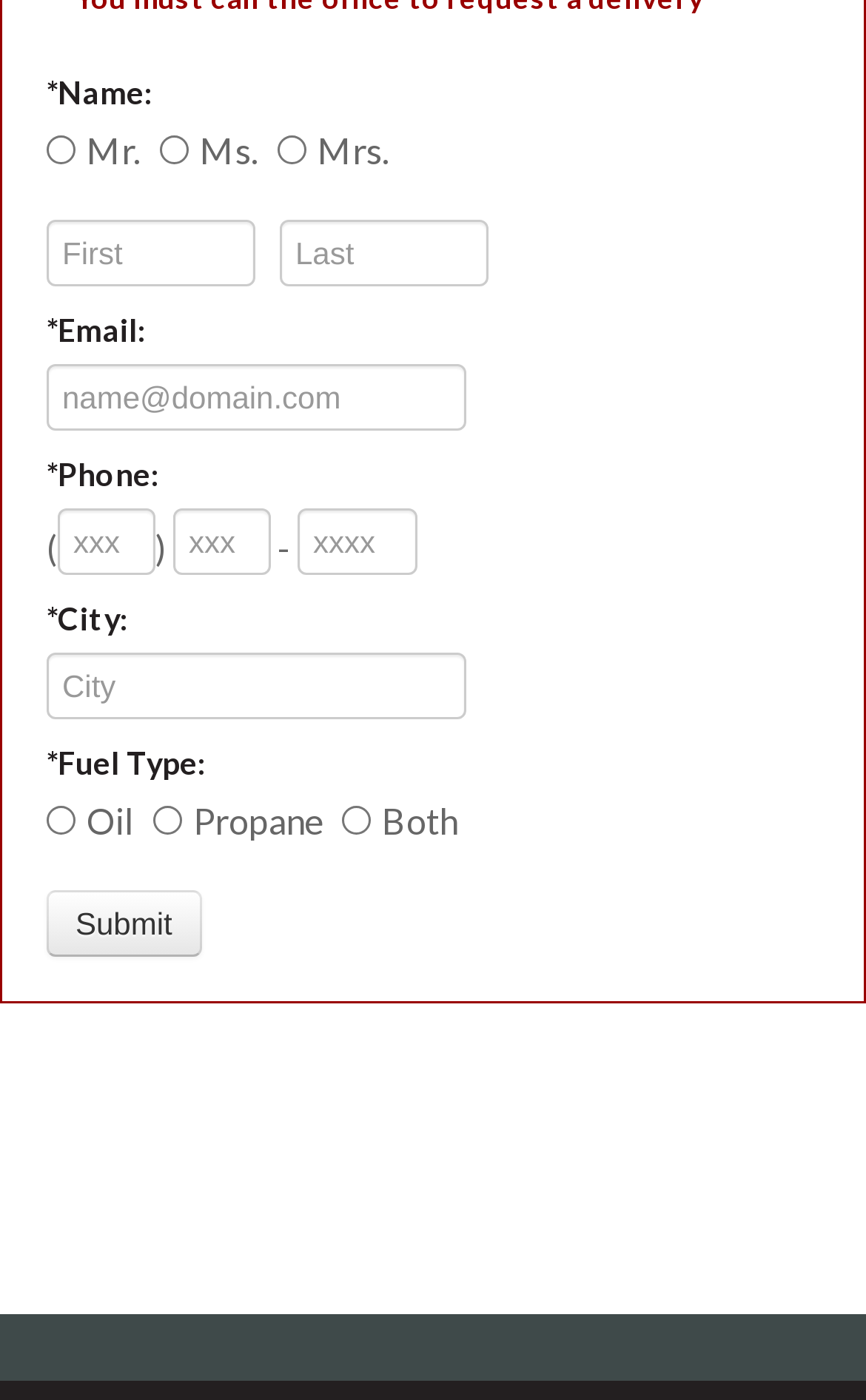What are the fuel type options?
Please answer the question with as much detail as possible using the screenshot.

I looked at the fuel type section and saw that there are three radio button options: Oil, Propane, and Both.